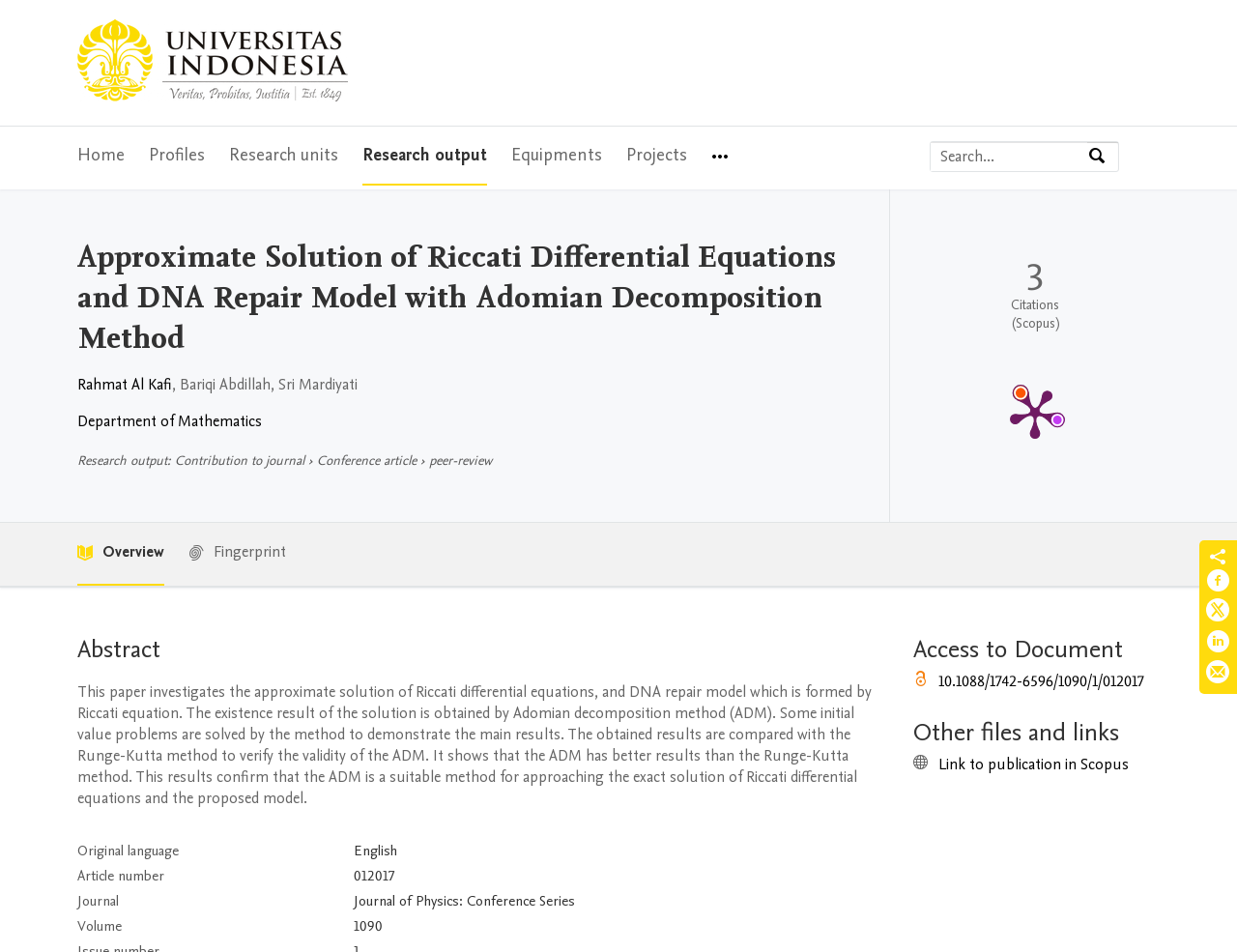What is the method used to obtain the existence result of the solution?
Answer the question with a detailed and thorough explanation.

The method is mentioned in the abstract section, where it is written as 'The existence result of the solution is obtained by Adomian decomposition method (ADM)'.